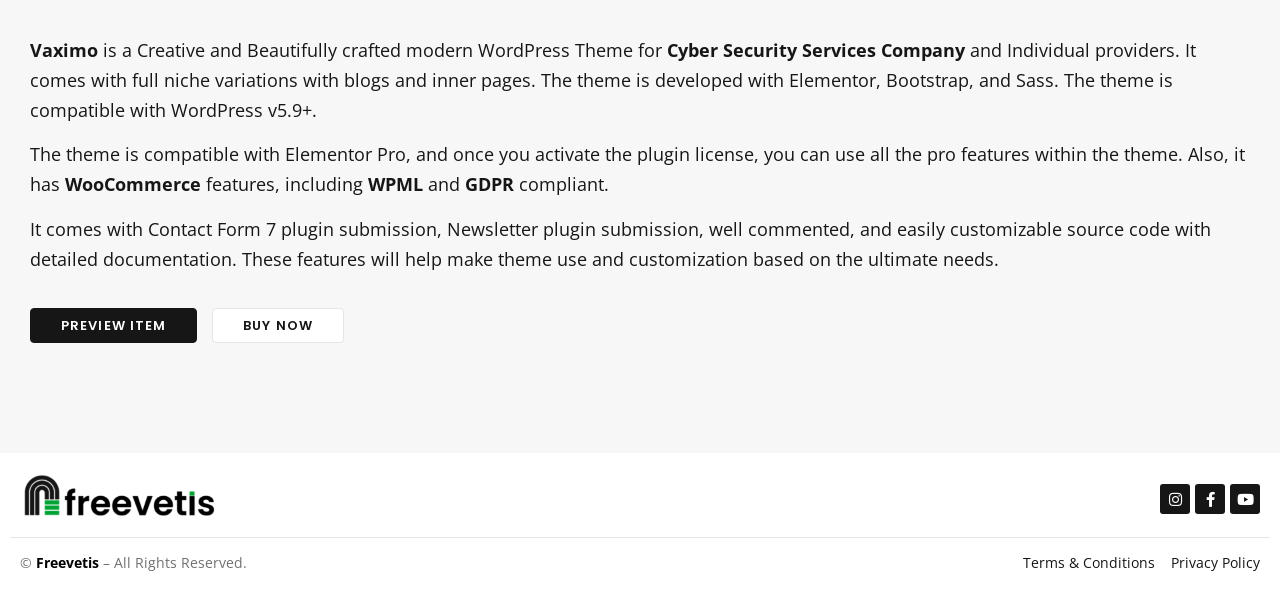Find the bounding box coordinates for the area you need to click to carry out the instruction: "View terms and conditions". The coordinates should be four float numbers between 0 and 1, indicated as [left, top, right, bottom].

[0.799, 0.925, 0.902, 0.967]